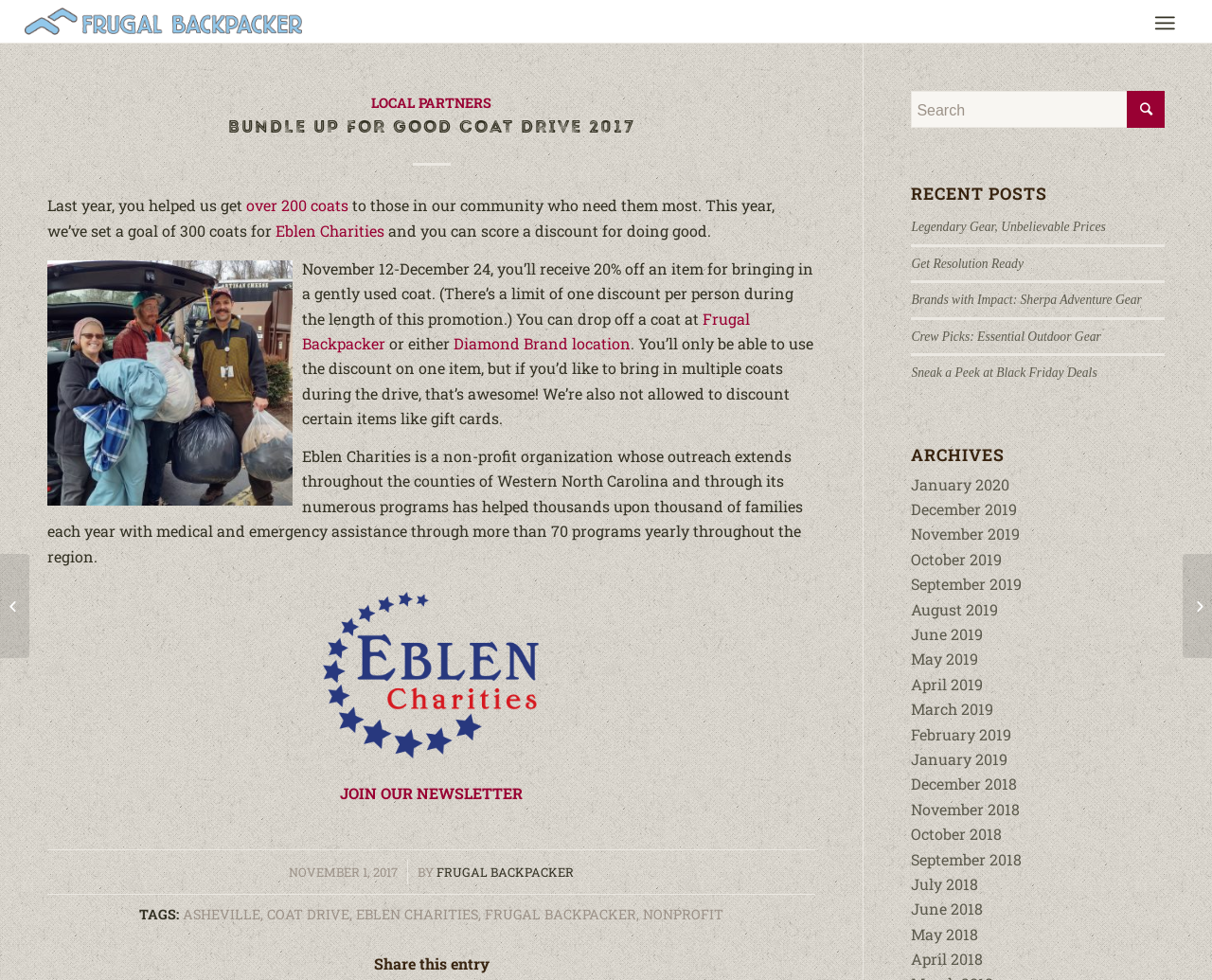Produce an elaborate caption capturing the essence of the webpage.

This webpage is about the "Bundle Up for Good Coat Drive 2017" organized by Frugal Backpacker, a local partner of Eblen Charities. The page has a prominent header section at the top, featuring a link to Frugal Backpacker and an image with the same name. 

Below the header, there is a section with a heading "BUNDLE UP FOR GOOD COAT DRIVE 2017" and a brief description of the event. The description mentions that last year, they collected over 200 coats and this year, they aim to collect 300 coats for Eblen Charities. 

To the right of this section, there is a call-to-action link "LOCAL PARTNERS" and a heading "BUNDLE UP FOR GOOD COAT DRIVE 2017" which is also a link. 

Further down, there is a paragraph of text explaining the details of the coat drive, including the dates, the discount offered, and the locations where coats can be dropped off. 

Below this, there is a section dedicated to Eblen Charities, describing their mission and the impact they have on the community. 

On the right-hand side of the page, there is a section with a search bar and a button with a magnifying glass icon. Below this, there are links to recent posts, including "Legendary Gear, Unbelievable Prices", "Get Resolution Ready", and others. 

Further down, there is an "ARCHIVES" section with links to monthly archives from January 2020 to April 2018. 

At the bottom of the page, there is a footer section with links to tags, including "ASHEVILLE", "COAT DRIVE", "EBLEN CHARITIES", and others. There is also a "Share this entry" heading and a few social media links.